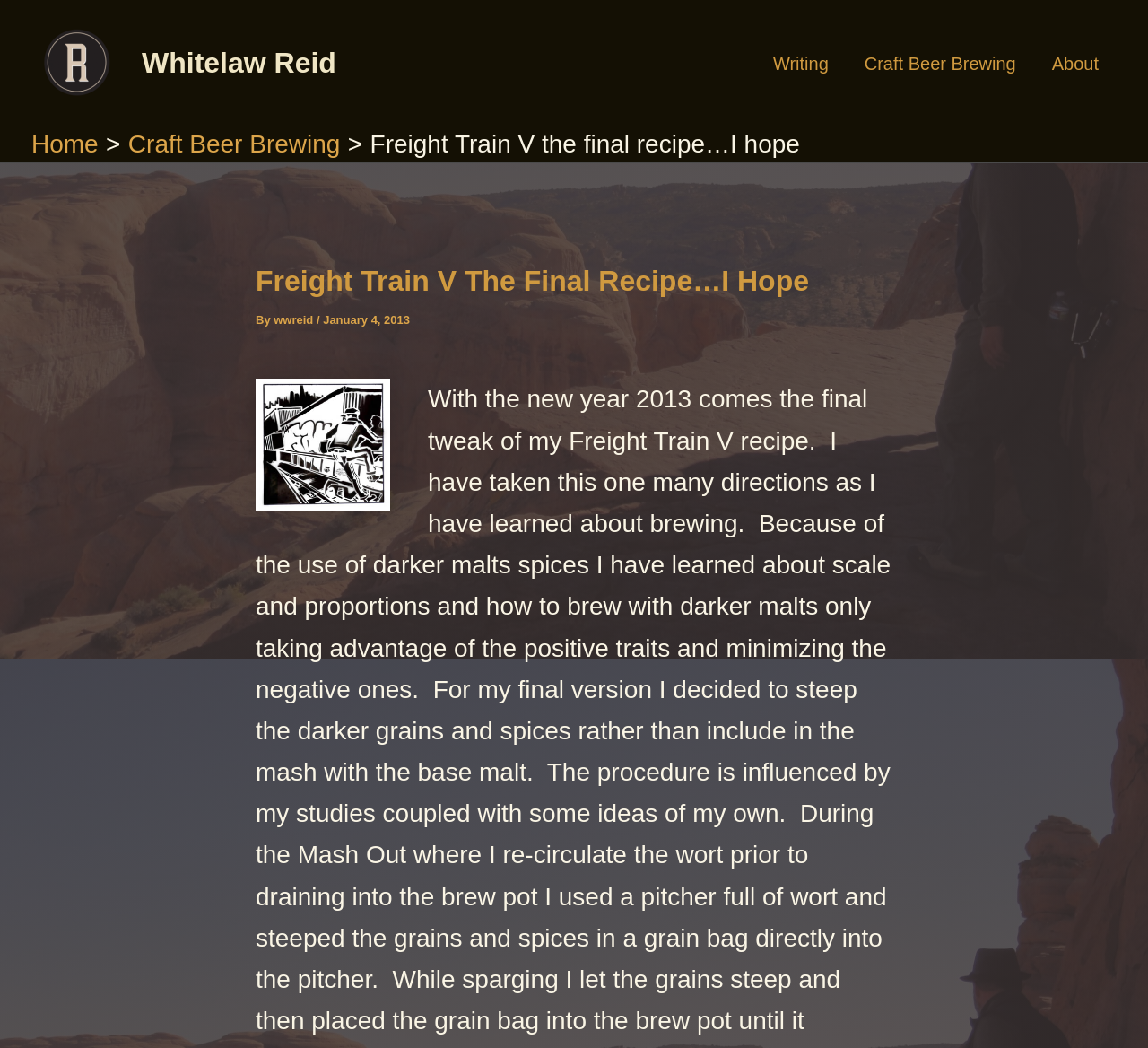Please answer the following question using a single word or phrase: 
What is the name of the image in the header section?

freight_train_graphic